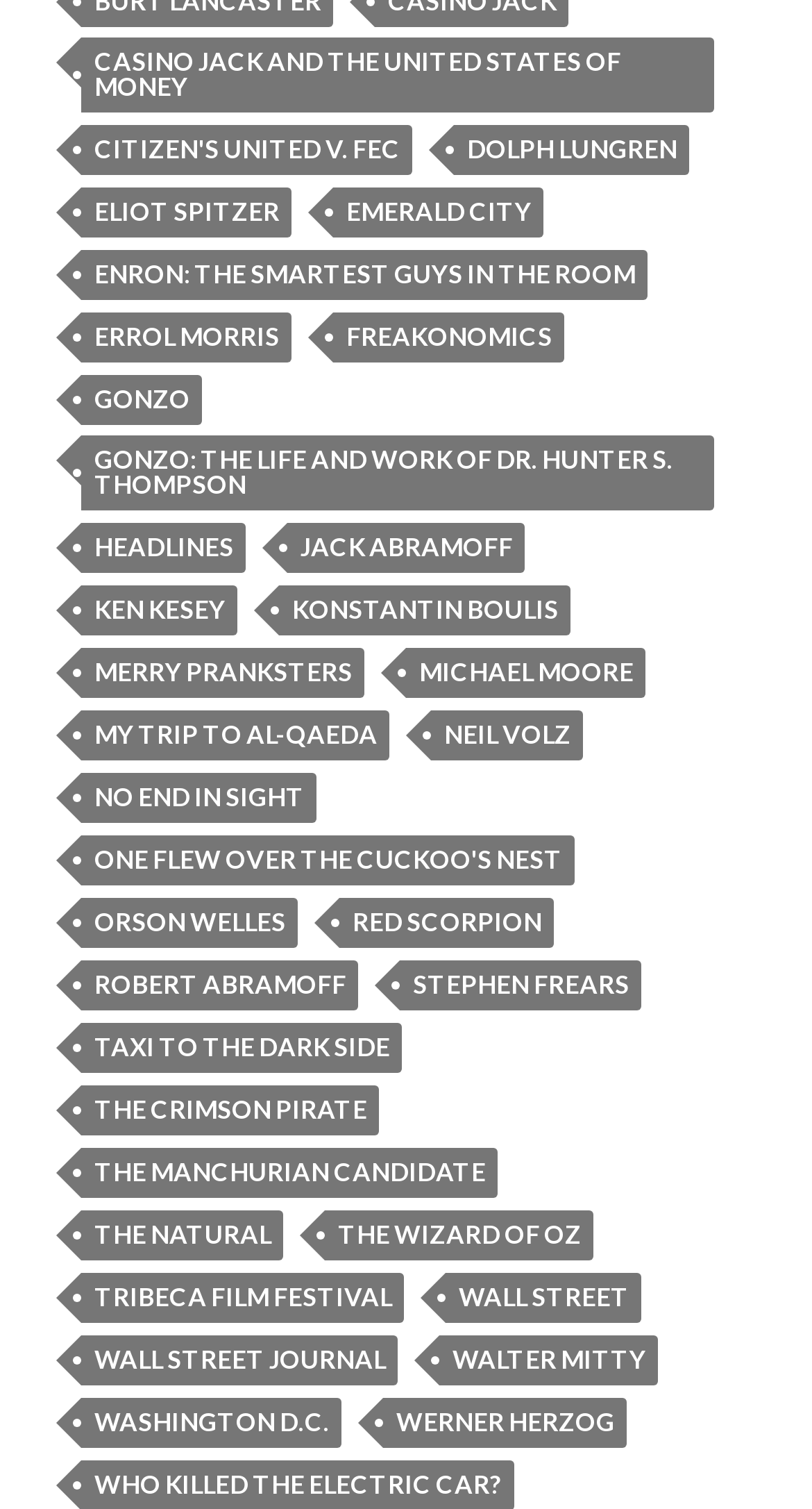Using the provided description: "Michael Moore", find the bounding box coordinates of the corresponding UI element. The output should be four float numbers between 0 and 1, in the format [left, top, right, bottom].

[0.501, 0.43, 0.796, 0.463]